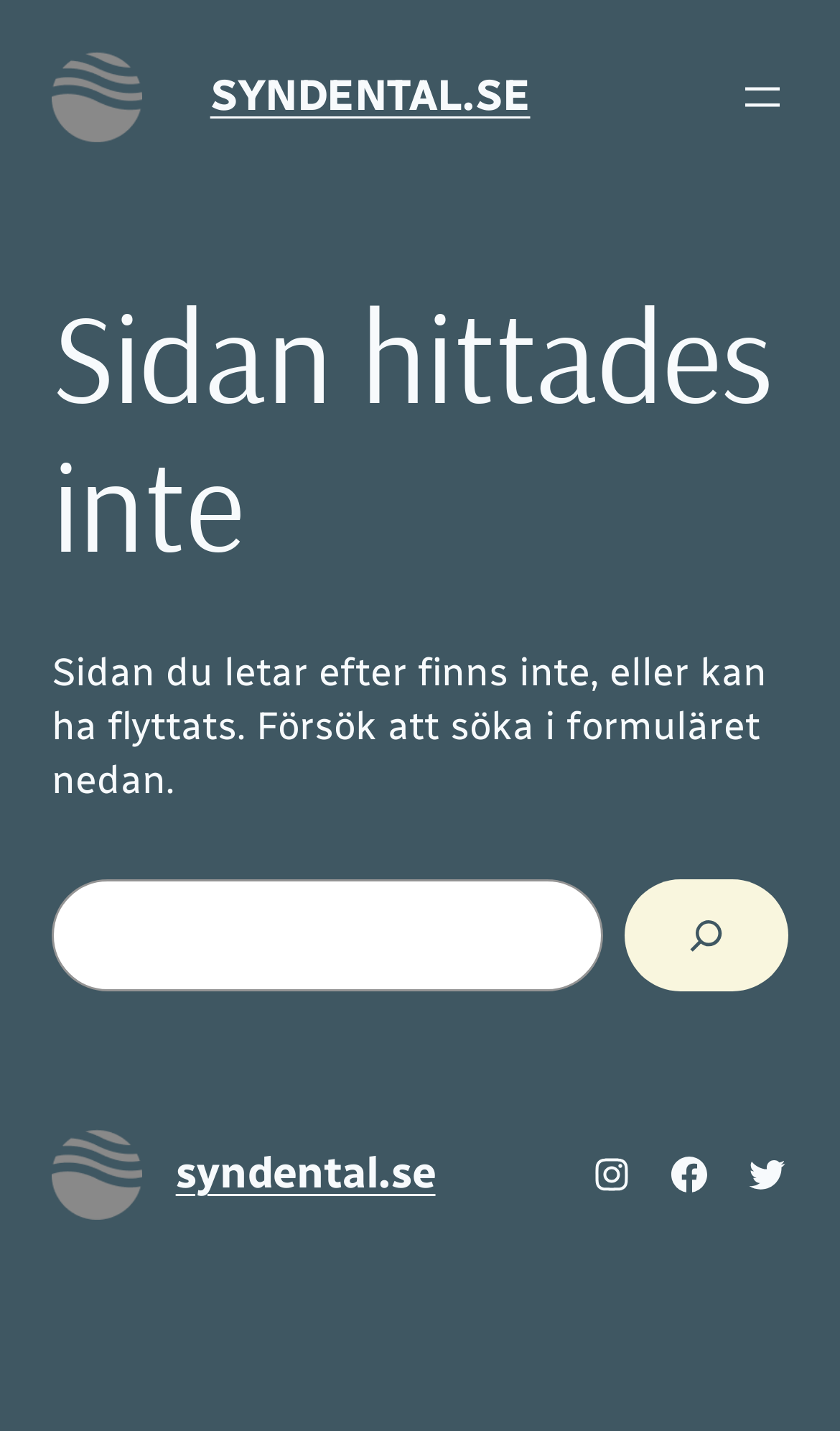Identify the bounding box coordinates for the element you need to click to achieve the following task: "Click the 'Öppna meny' button". Provide the bounding box coordinates as four float numbers between 0 and 1, in the form [left, top, right, bottom].

[0.877, 0.05, 0.938, 0.086]